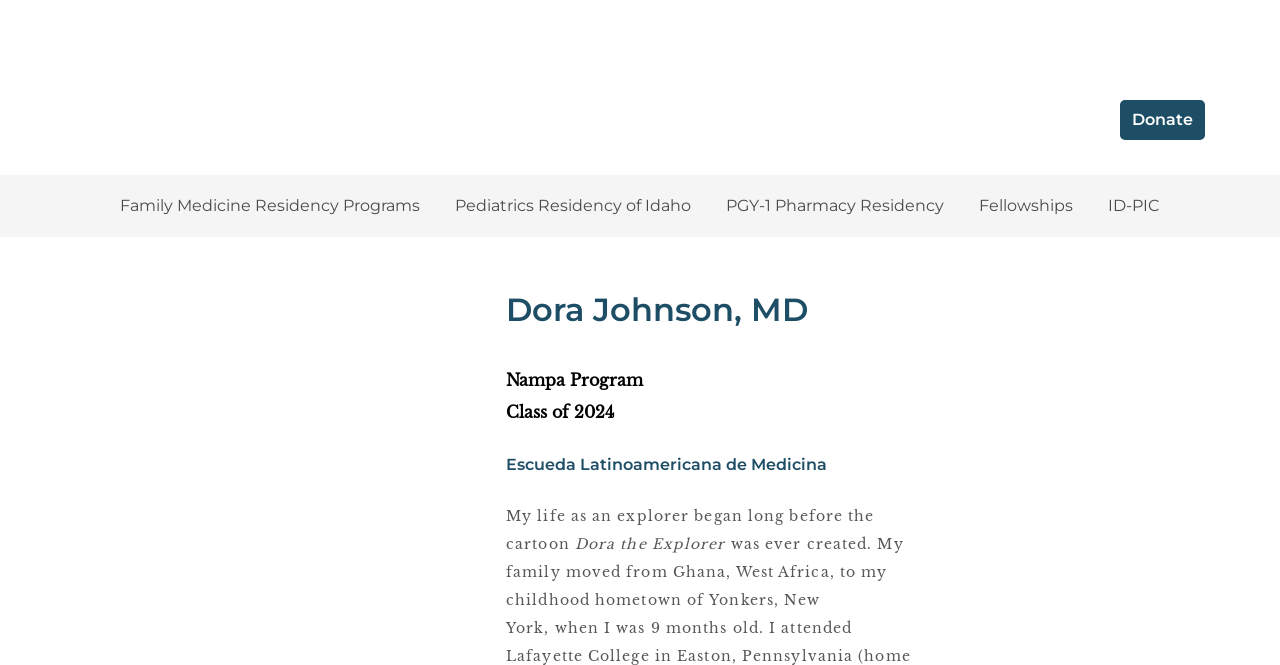Describe the entire webpage, focusing on both content and design.

The webpage is about Dora Johnson, MD, and her profile. At the top left, there is a logo of Full Circle Health, which is also a clickable link. To the right of the logo, there are several links, including "Donate", "Family Medicine Residency Programs", "Pediatrics Residency of Idaho", "PGY-1 Pharmacy Residency", "Fellowships", and "ID-PIC", arranged horizontally.

Below the links, there is a main section that takes up most of the page. Within this section, there is an article that contains a profile picture of Dora Johnson, MD, located at the top left. Below the profile picture, there is a heading with her name, "Dora Johnson, MD". Underneath her name, there are two lines of text, "Nampa Program" and "Class of 2024", indicating her program and class year.

Further down, there is another heading, "Escueda Latinoamericana de Medicina", which is likely a title or a program she is associated with. Below this heading, there is a paragraph of text that starts with "My life as an explorer began long before the cartoon", and mentions "Dora the Explorer", suggesting that she is drawing a connection between her life as an explorer and the popular cartoon character.